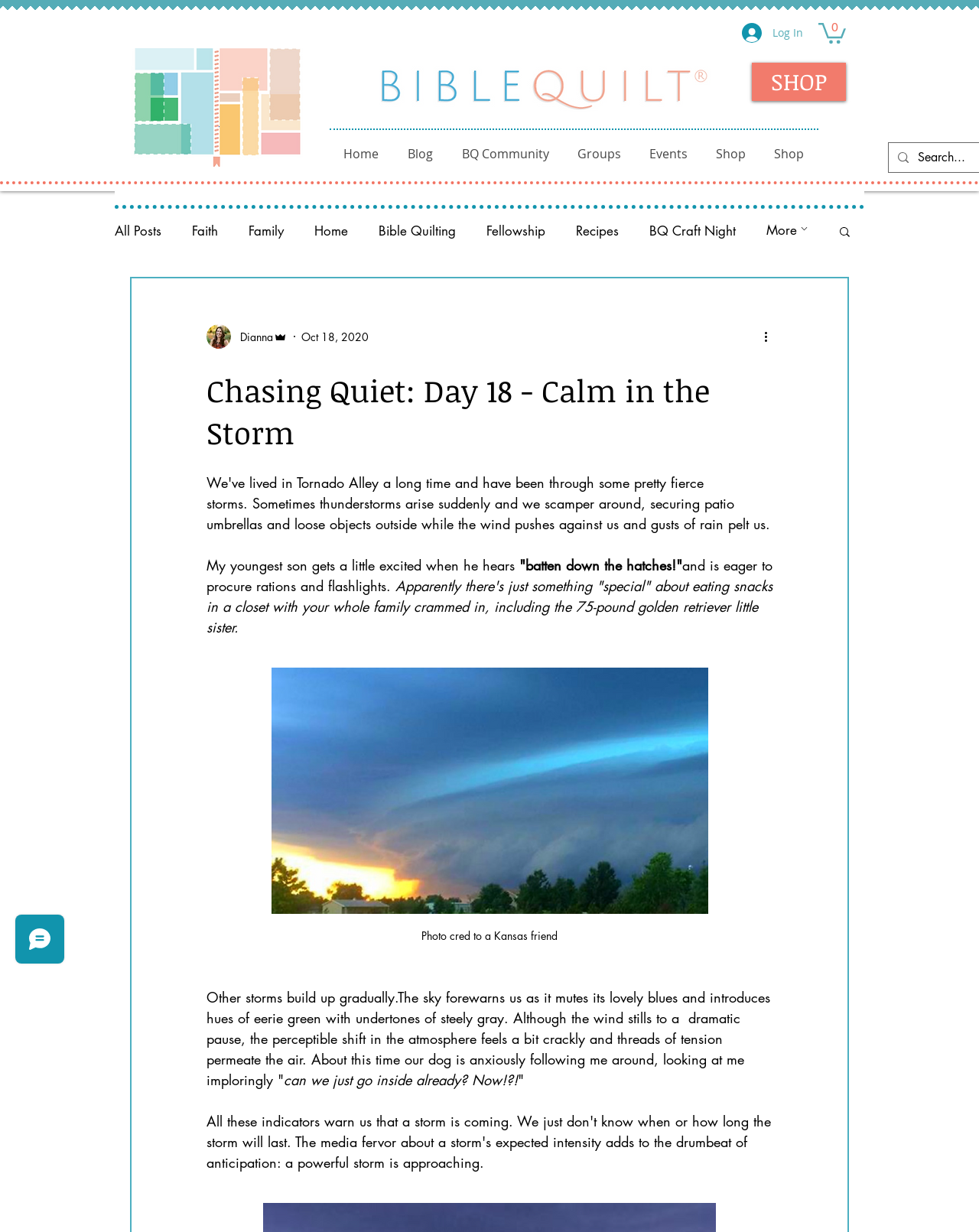Determine the bounding box coordinates of the clickable element to complete this instruction: "Search for something". Provide the coordinates in the format of four float numbers between 0 and 1, [left, top, right, bottom].

[0.938, 0.116, 0.988, 0.14]